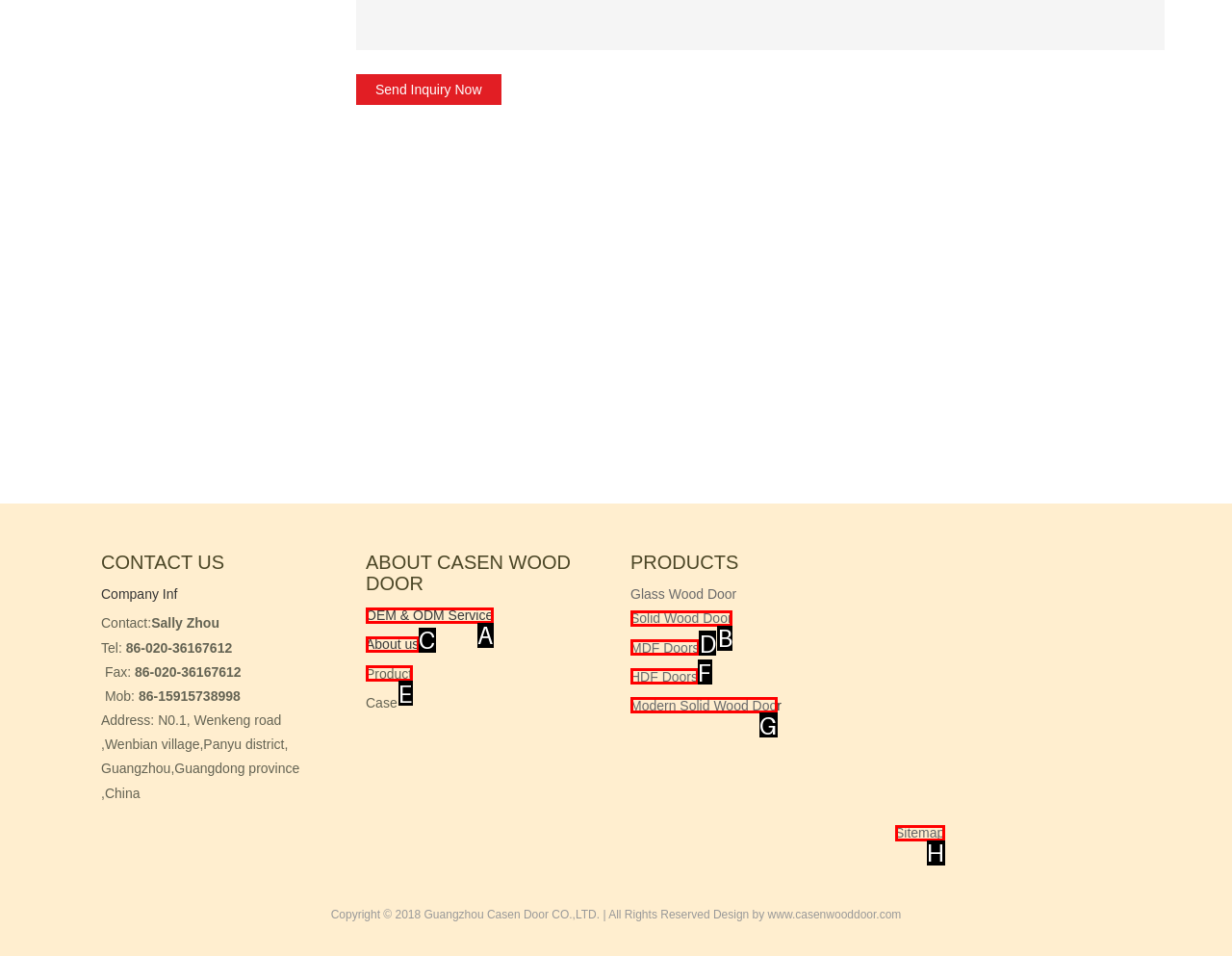Indicate the HTML element to be clicked to accomplish this task: Visit the 'OEM & ODM Service' page Respond using the letter of the correct option.

A